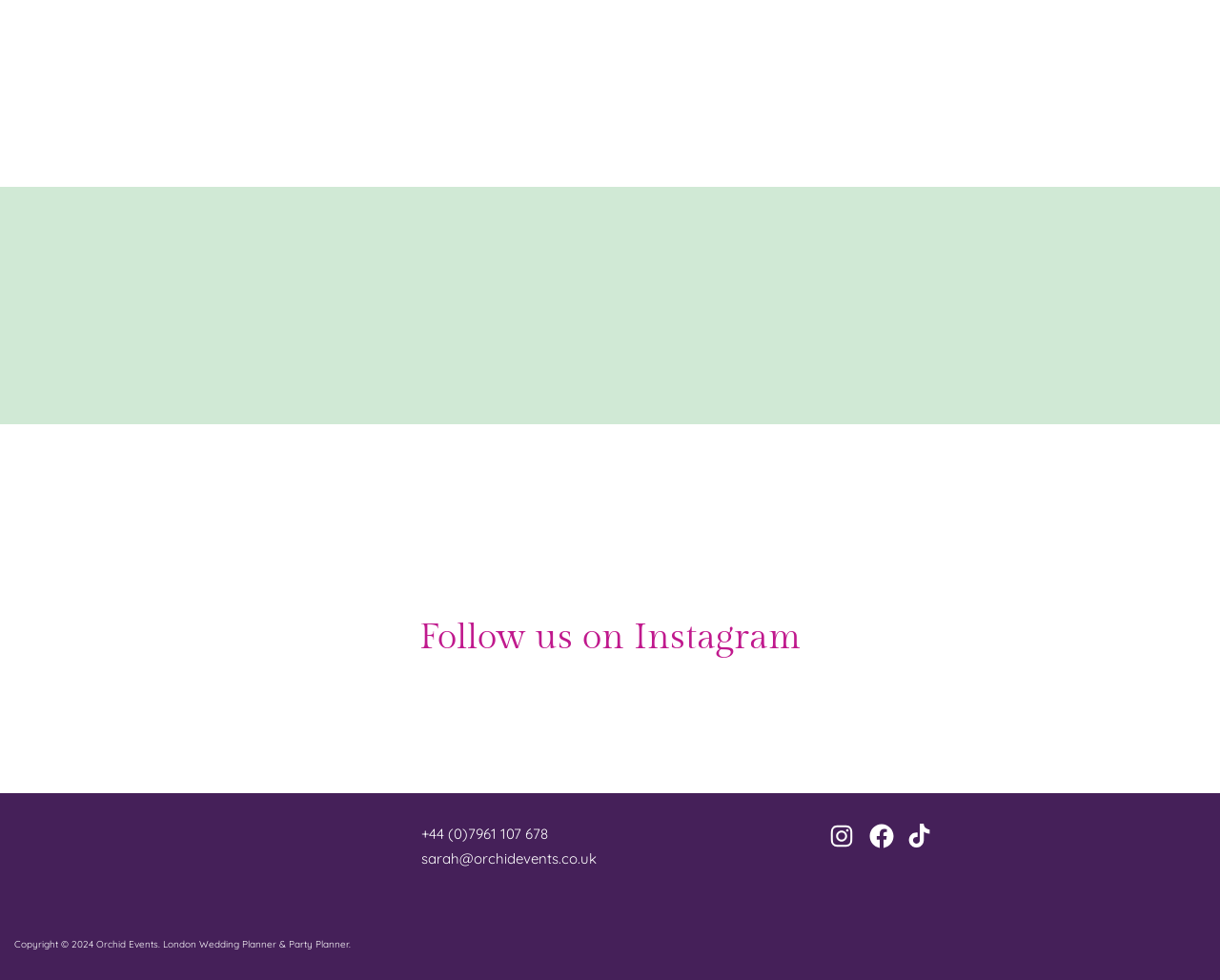Determine the bounding box coordinates of the clickable element necessary to fulfill the instruction: "Follow on Instagram". Provide the coordinates as four float numbers within the 0 to 1 range, i.e., [left, top, right, bottom].

[0.678, 0.838, 0.702, 0.868]